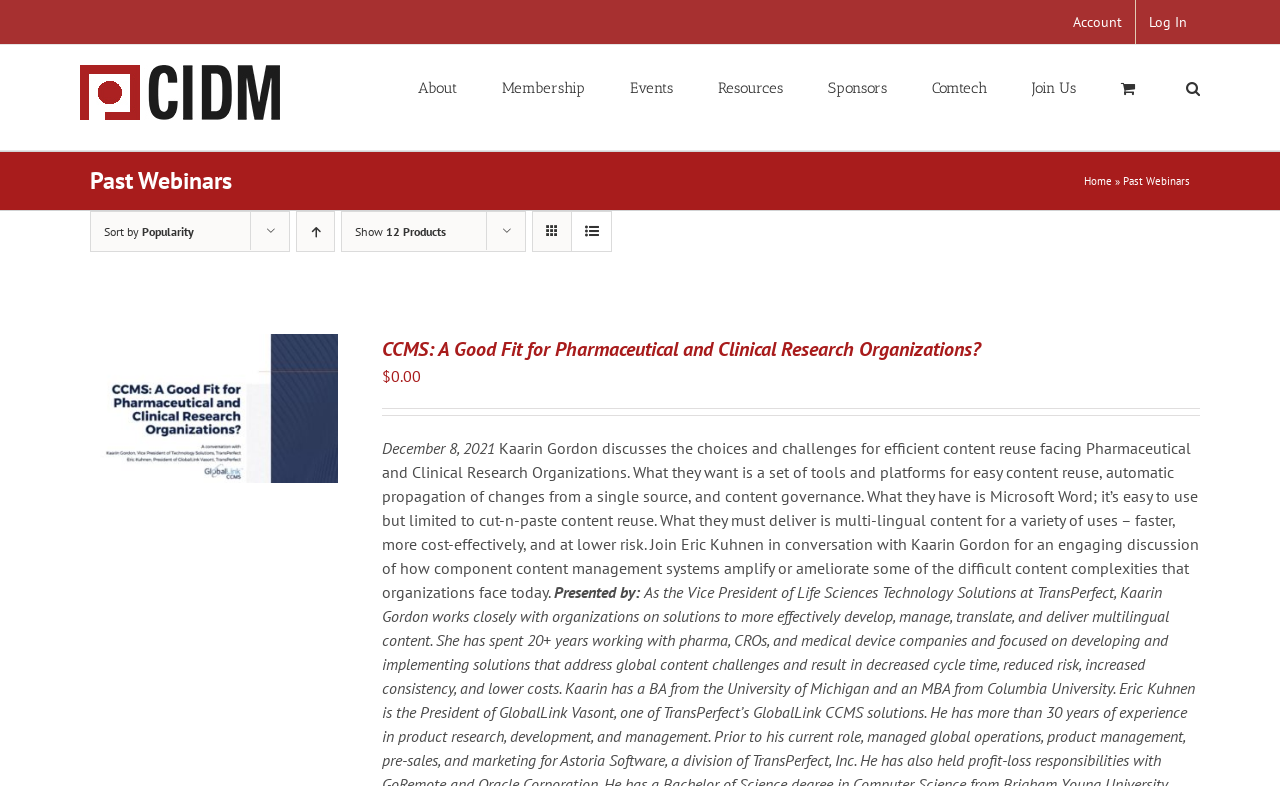Provide a single word or phrase to answer the given question: 
What is the date of the first webinar?

December 8, 2021